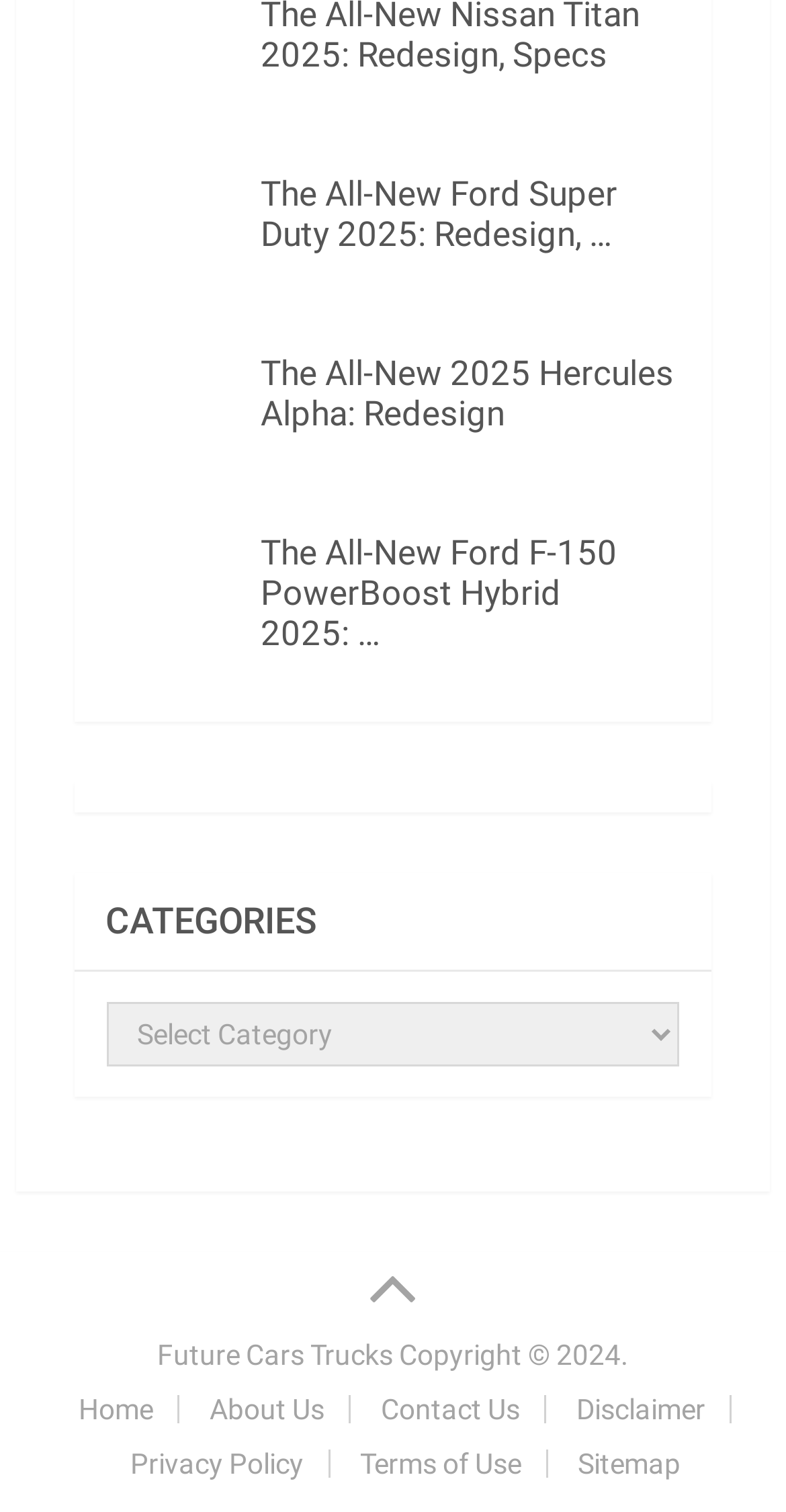Please specify the coordinates of the bounding box for the element that should be clicked to carry out this instruction: "Select a category". The coordinates must be four float numbers between 0 and 1, formatted as [left, top, right, bottom].

[0.136, 0.663, 0.864, 0.706]